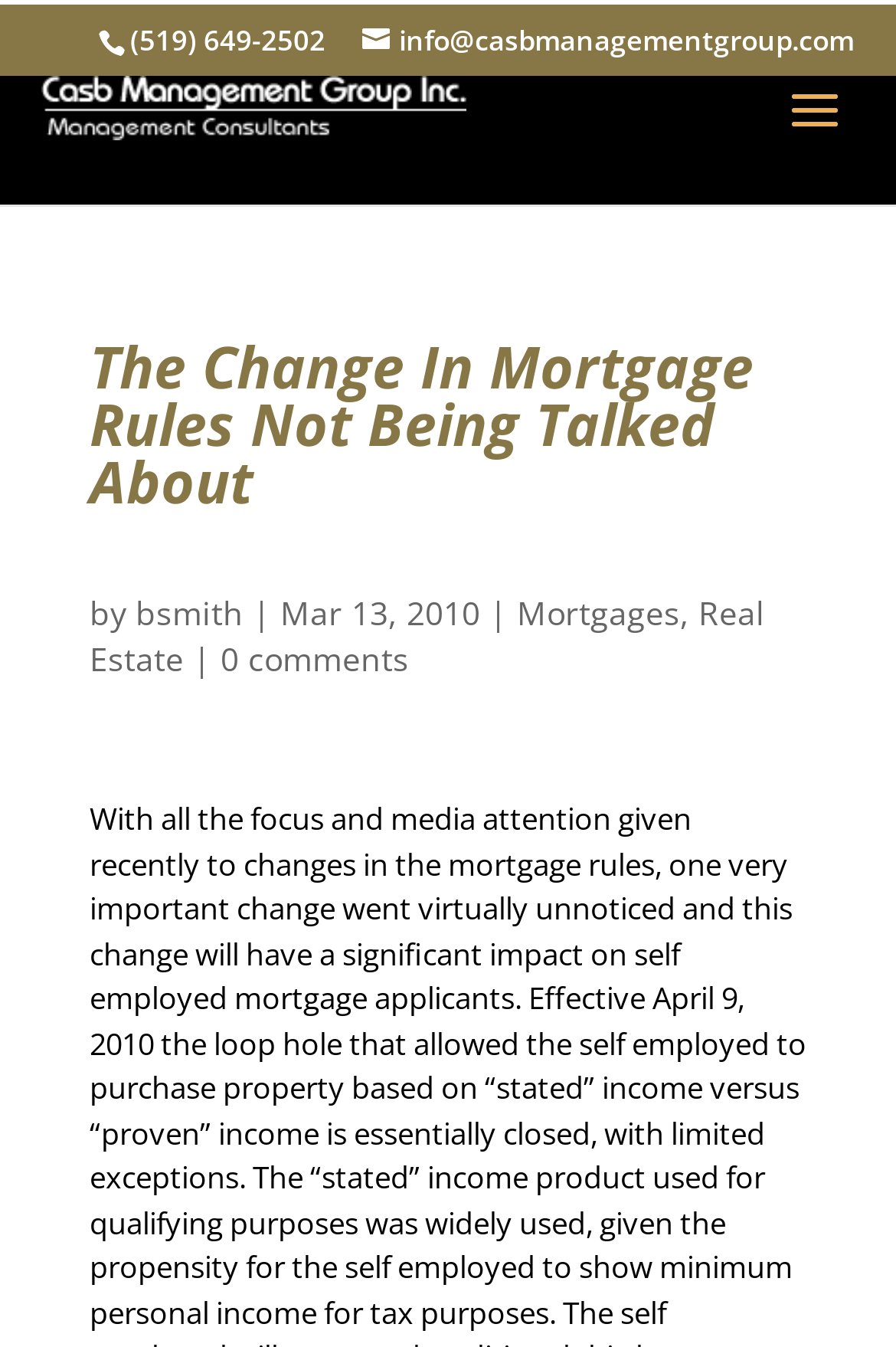Give an in-depth explanation of the webpage layout and content.

The webpage appears to be a blog post or article from Casb Management Group Inc. At the top, there is a header section with the company's logo, a phone number, and an email address. Below the header, there is a search bar with a search box and a label "Search for:".

The main content of the webpage is an article titled "The Change In Mortgage Rules Not Being Talked About". The title is prominently displayed in a large font size. Below the title, there is a byline that reads "by bsmith" with the date "Mar 13, 2010" next to it. The article is categorized under "Mortgages" and "Real Estate", with links to these categories.

There are no images within the main content of the article, but there is a company logo at the top. The article itself is not summarized in the accessibility tree, but the meta description suggests that it discusses a significant change in mortgage rules that has gone unnoticed.